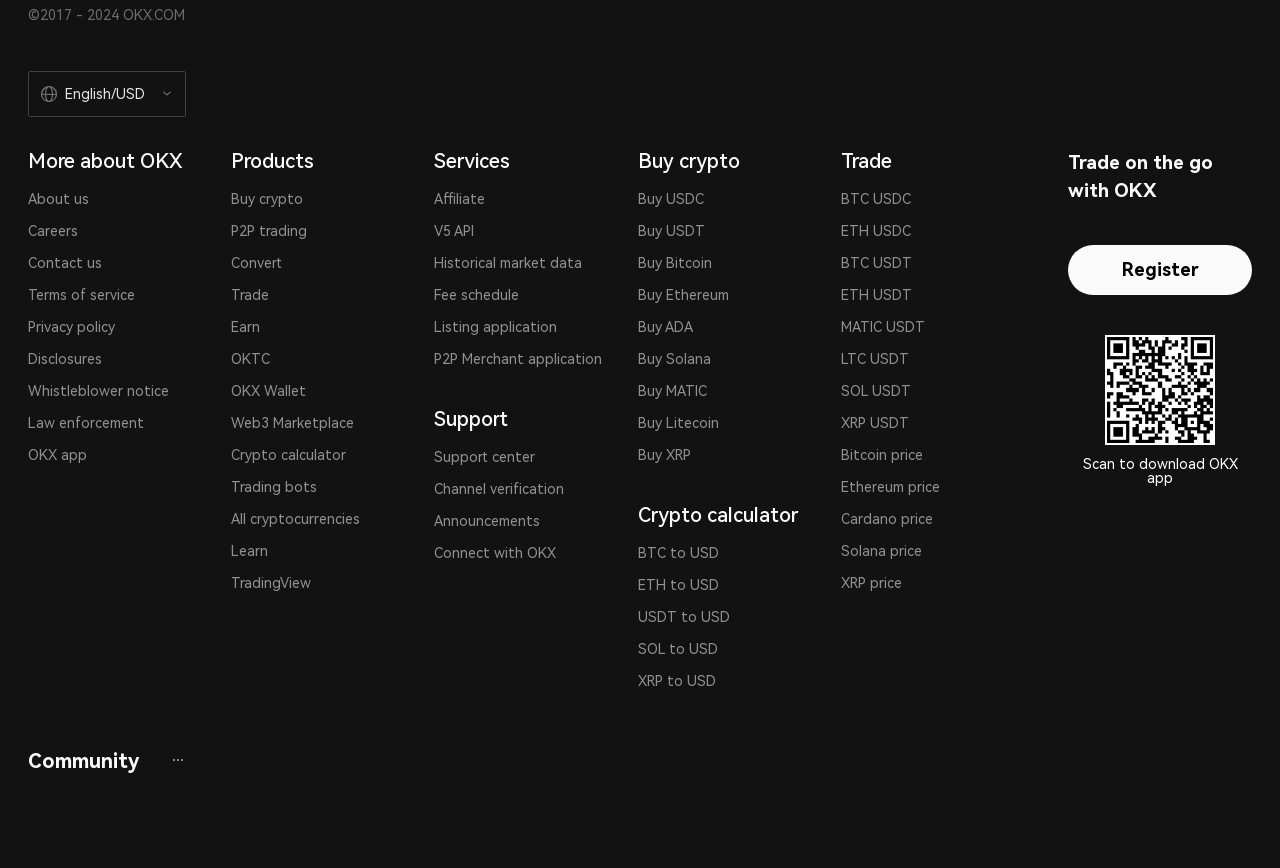Identify the bounding box coordinates of the region that needs to be clicked to carry out this instruction: "Learn more about OKX". Provide these coordinates as four float numbers ranging from 0 to 1, i.e., [left, top, right, bottom].

[0.022, 0.171, 0.143, 0.199]